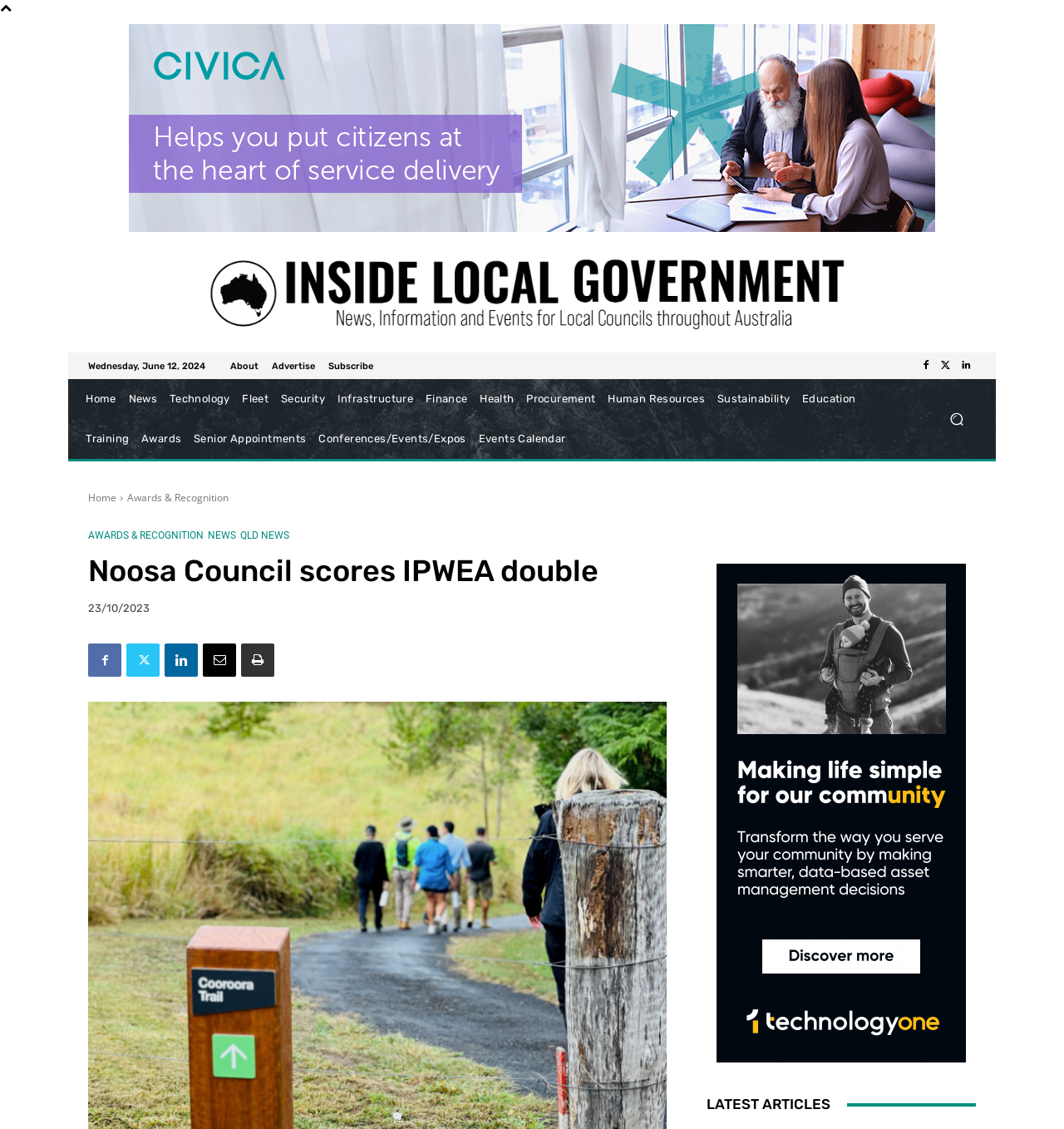How many social media links are displayed on the webpage? Observe the screenshot and provide a one-word or short phrase answer.

5